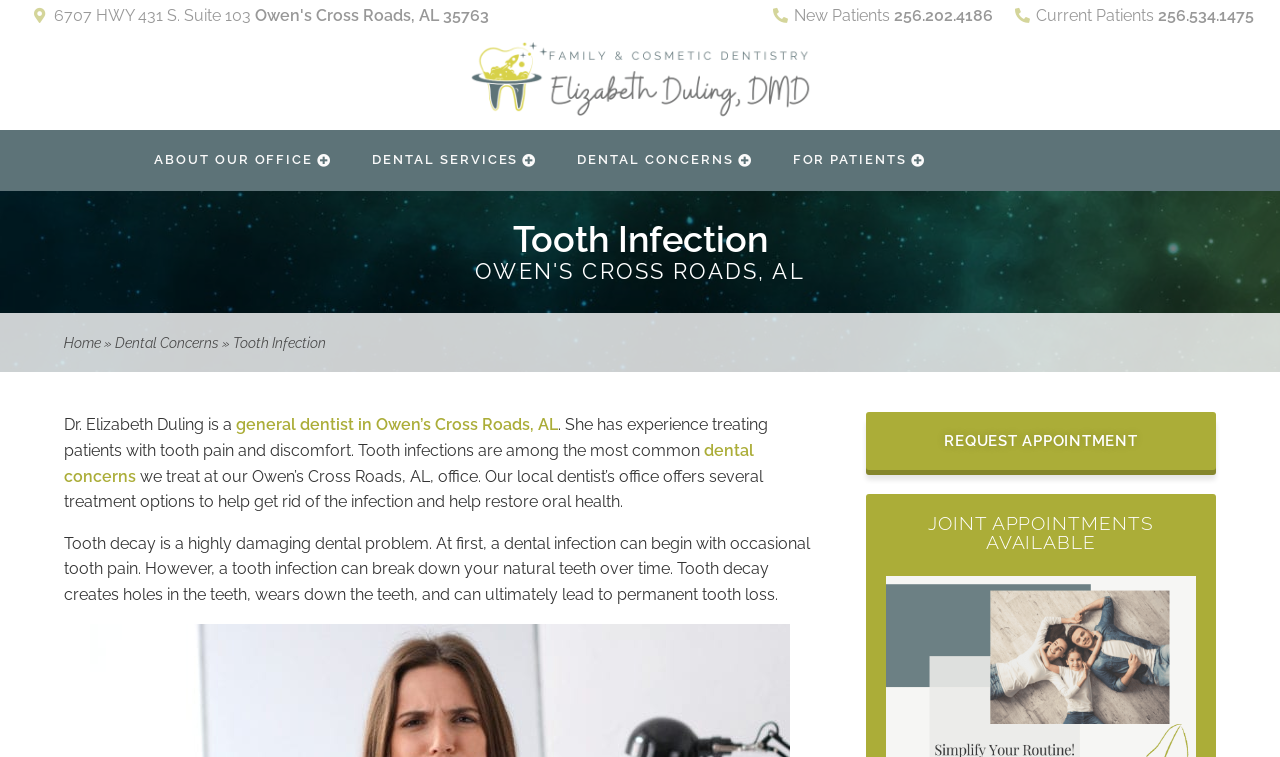Find the bounding box coordinates of the UI element according to this description: "poems gathered".

None